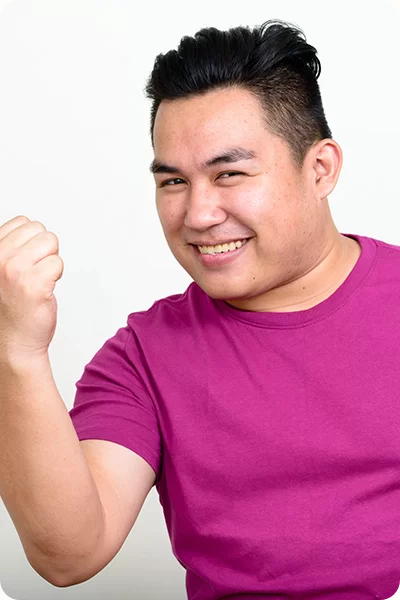What is the expression on the man's face?
Refer to the image and provide a detailed answer to the question.

The man's expression reflects a sense of accomplishment and positivity, suggesting motivation and enthusiasm, which indicates that he is confident and joyful.